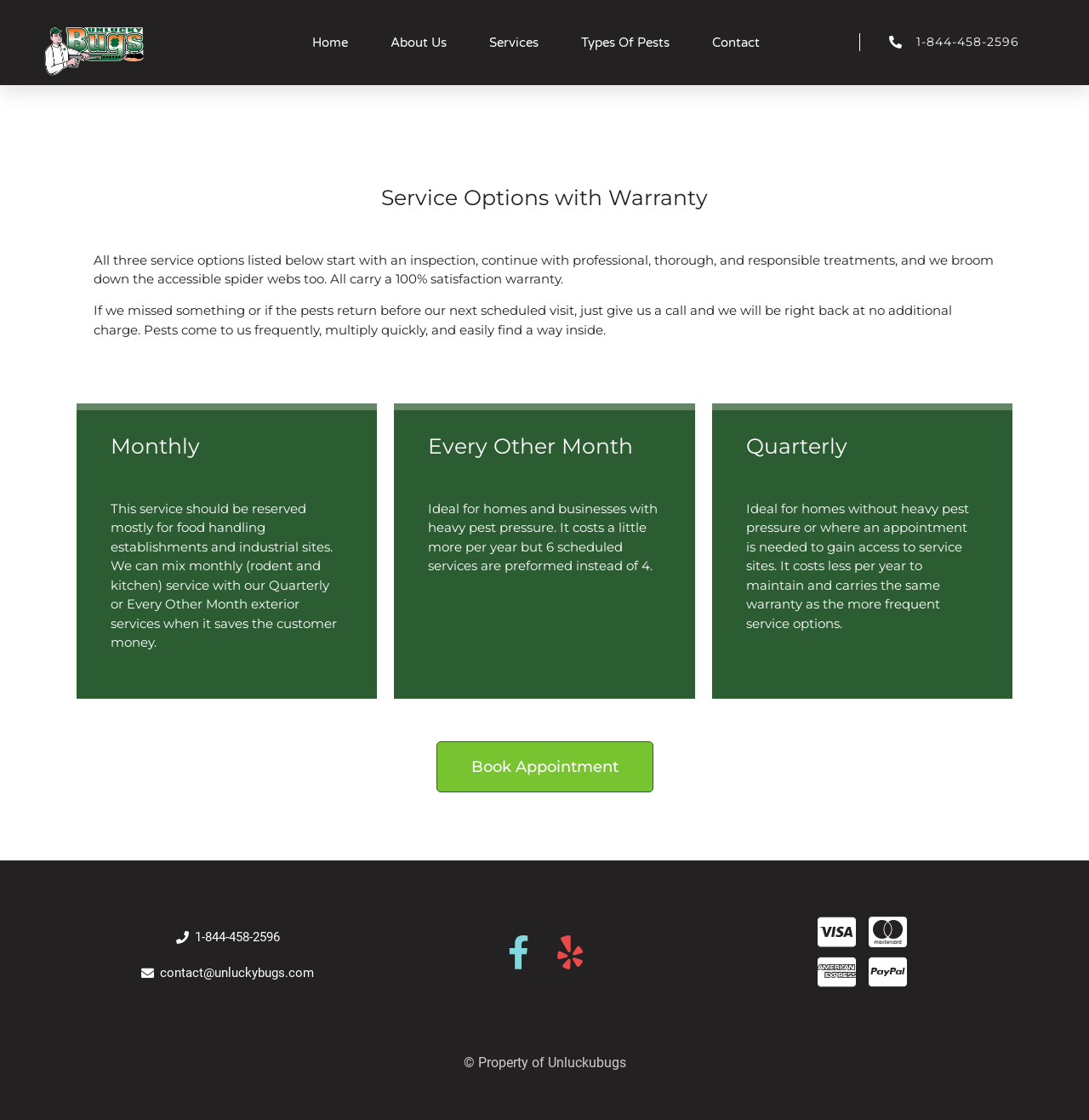Given the description "Home", determine the bounding box of the corresponding UI element.

[0.287, 0.004, 0.32, 0.072]